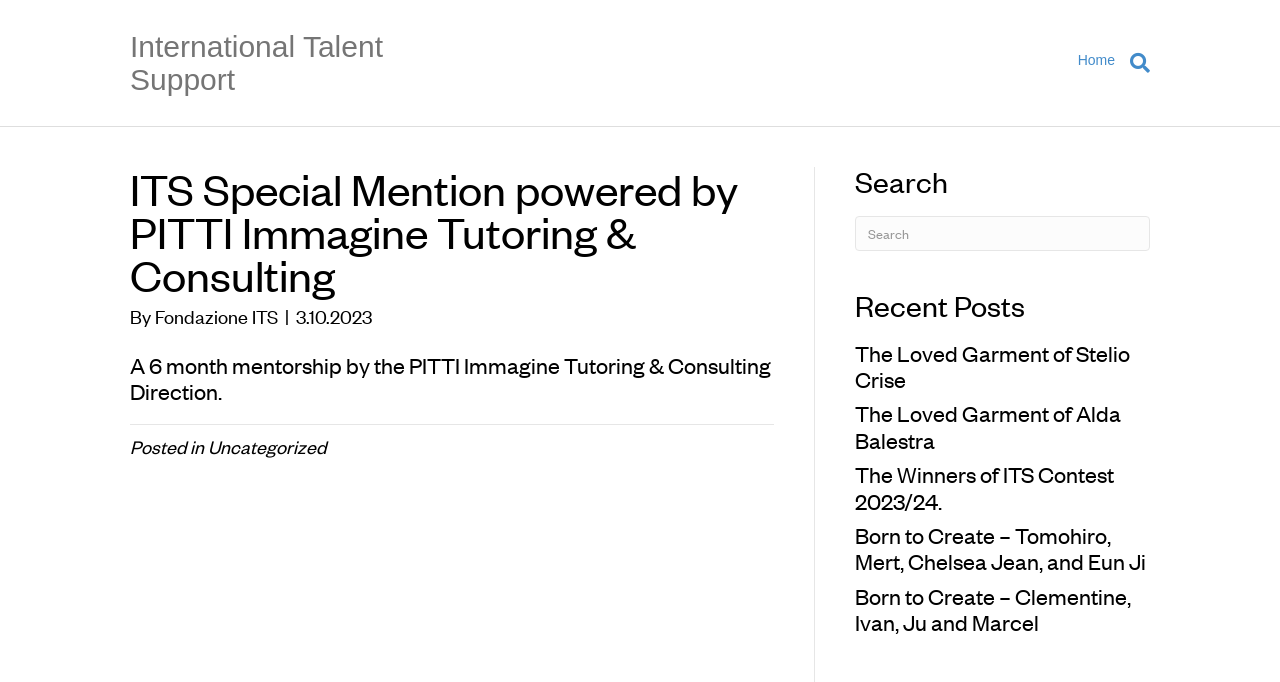Please identify the bounding box coordinates of the area that needs to be clicked to fulfill the following instruction: "Read the post about The Loved Garment of Stelio Crise."

[0.668, 0.496, 0.883, 0.576]